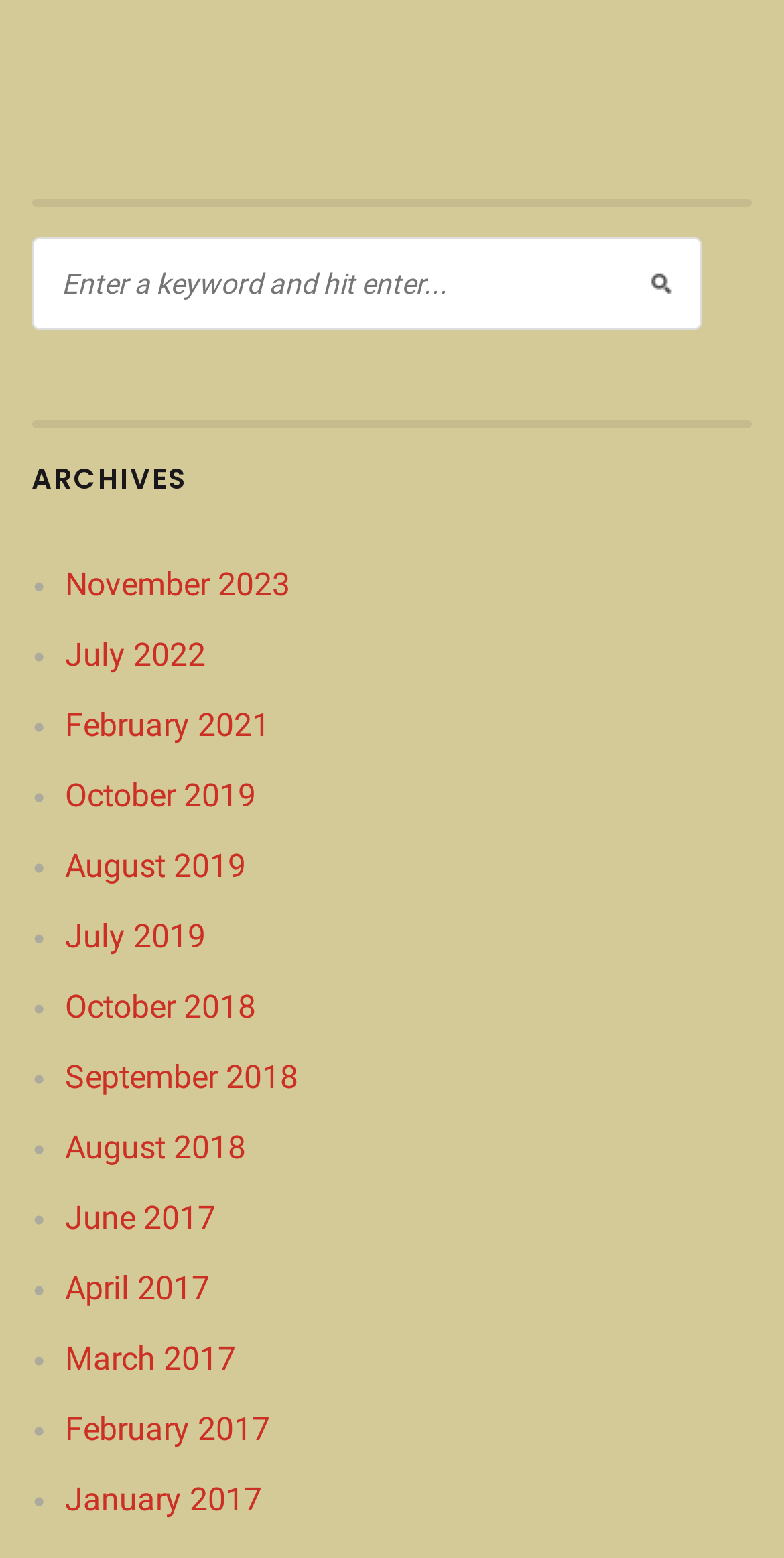Can you specify the bounding box coordinates for the region that should be clicked to fulfill this instruction: "view July 2022 archives".

[0.083, 0.408, 0.262, 0.433]